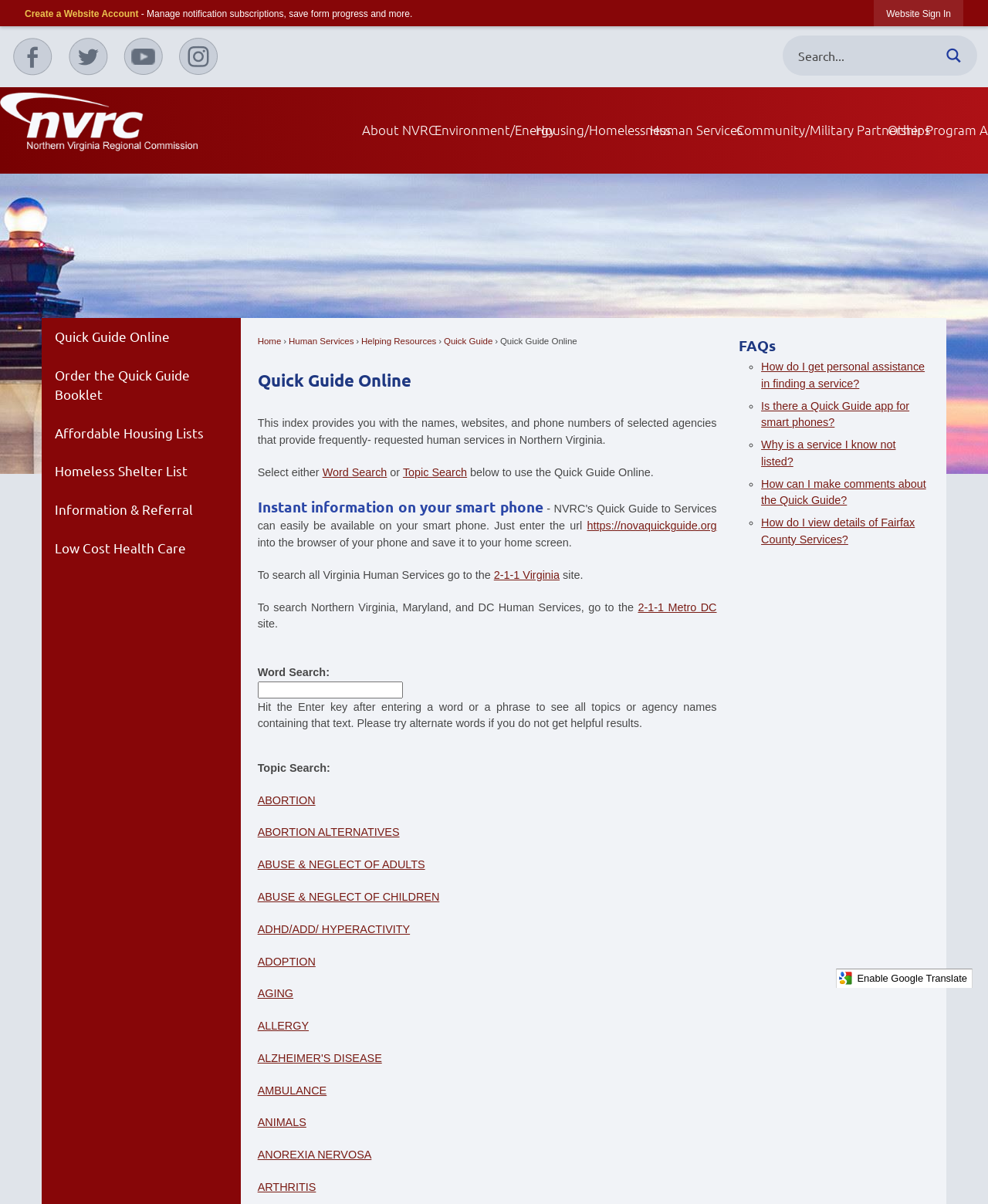What is the purpose of the Quick Guide Online?
Answer the question using a single word or phrase, according to the image.

Human services in Northern Virginia